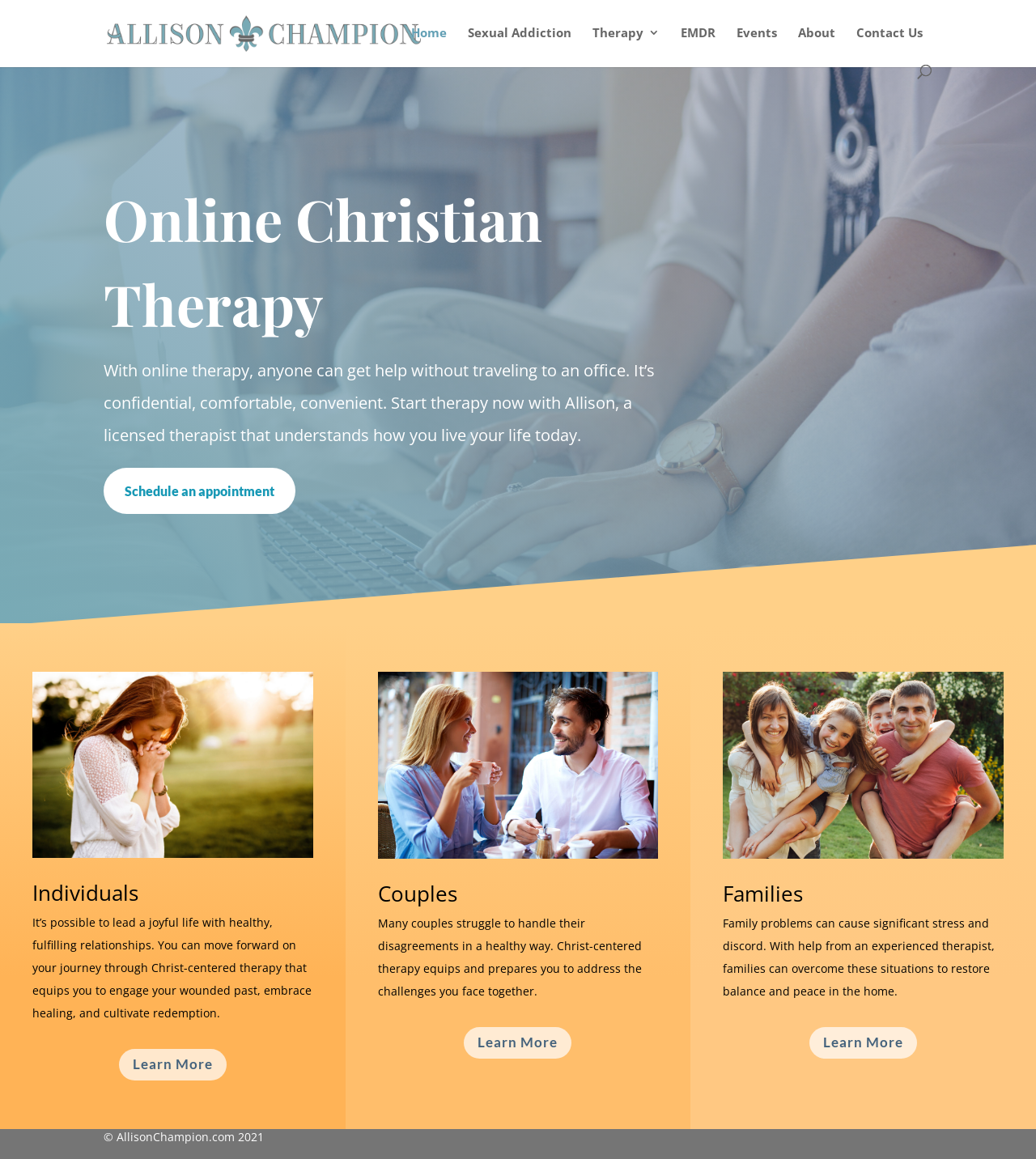Please specify the bounding box coordinates in the format (top-left x, top-left y, bottom-right x, bottom-right y), with values ranging from 0 to 1. Identify the bounding box for the UI component described as follows: < Return to Blog

None